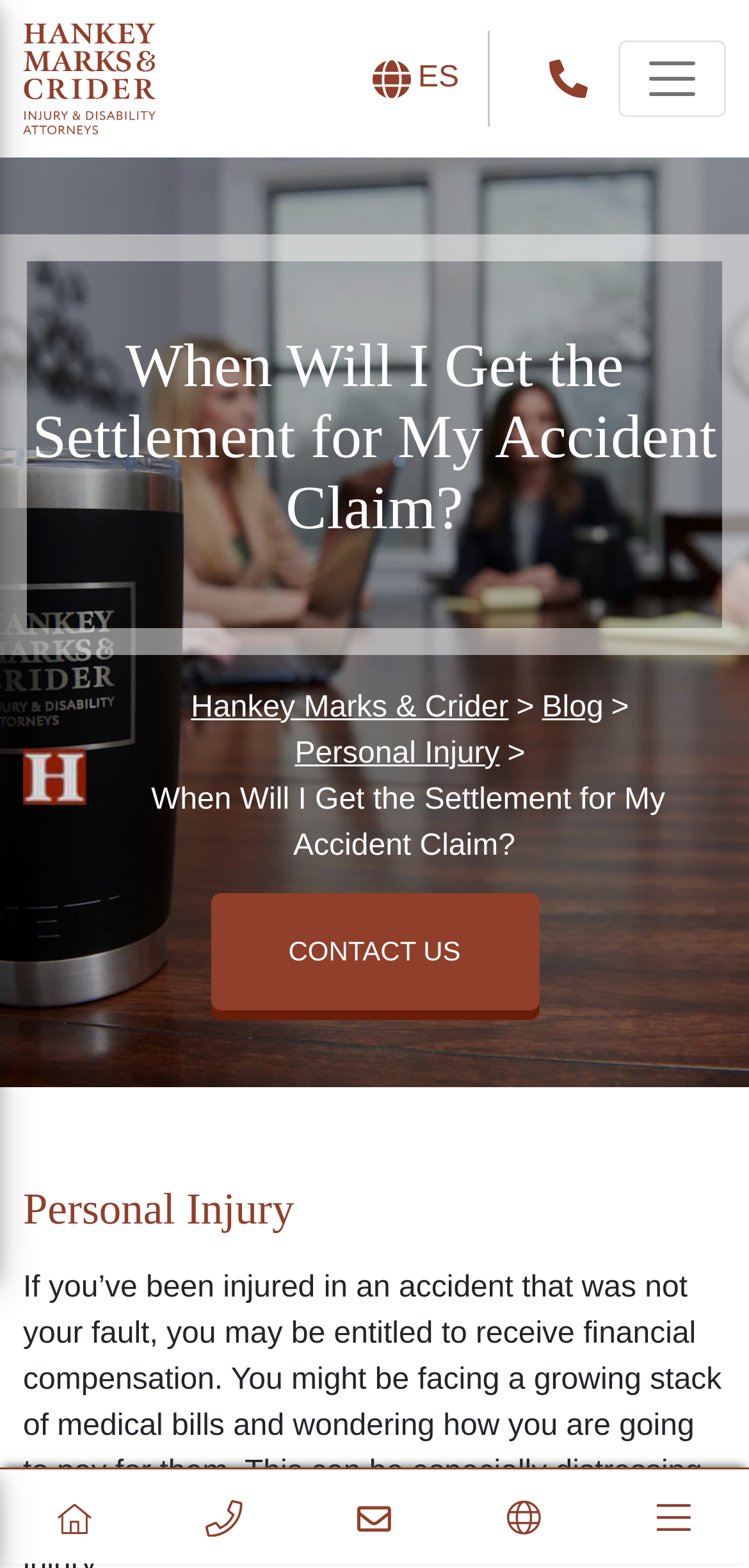Find the bounding box coordinates for the UI element whose description is: "parent_node: × aria-label="navbar-toggler"". The coordinates should be four float numbers between 0 and 1, in the format [left, top, right, bottom].

[0.826, 0.026, 0.969, 0.075]